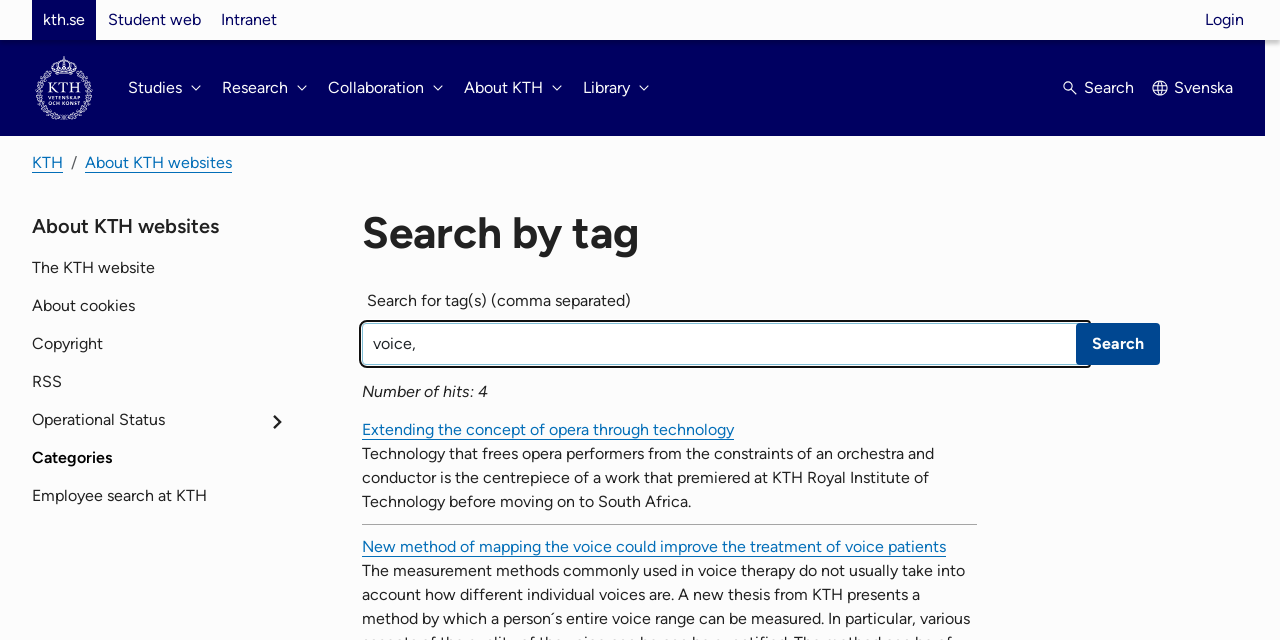Please locate the clickable area by providing the bounding box coordinates to follow this instruction: "Search for tags".

[0.283, 0.505, 0.85, 0.57]